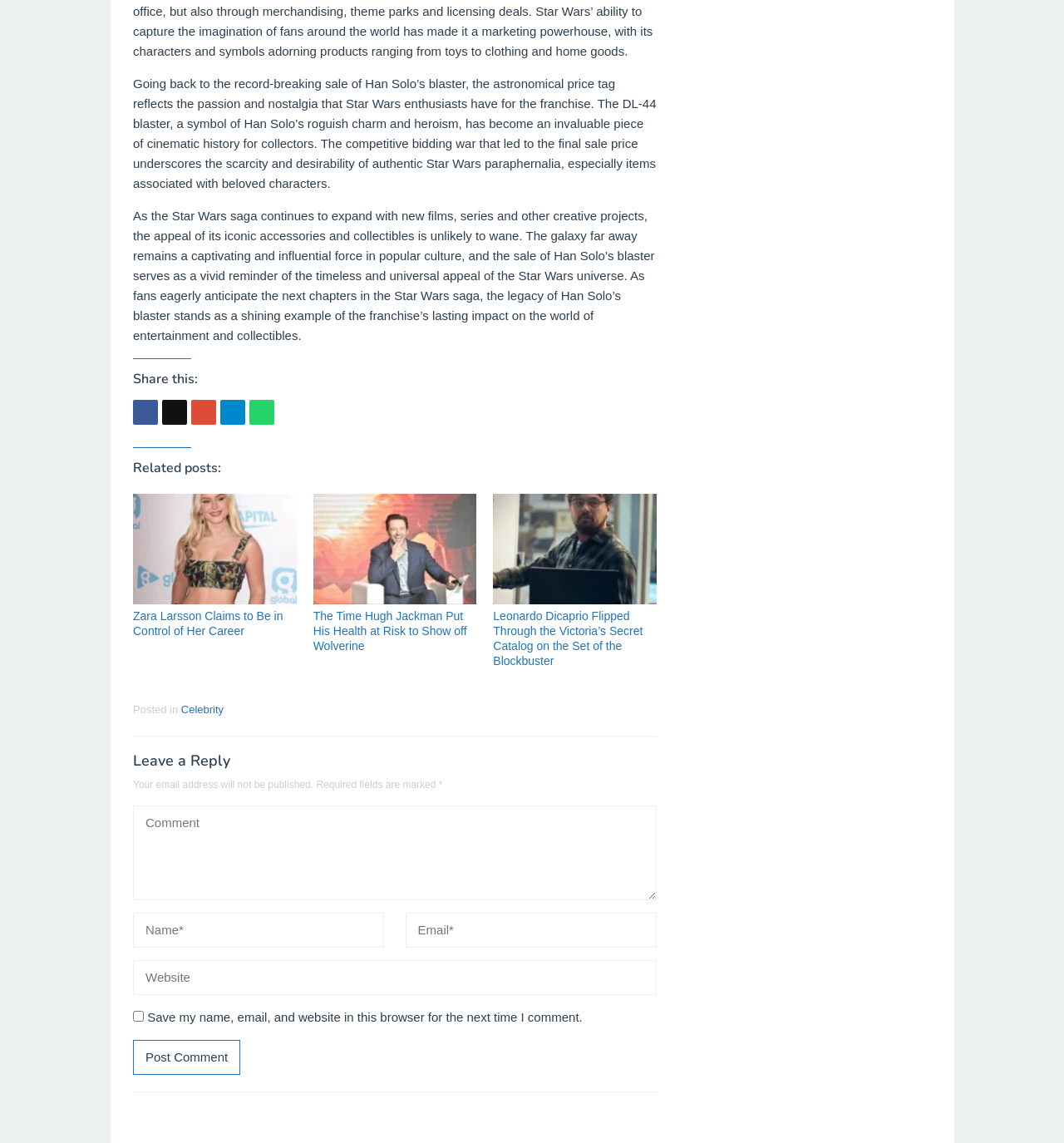Given the element description "name="submit" value="Post Comment"", identify the bounding box of the corresponding UI element.

[0.125, 0.91, 0.226, 0.941]